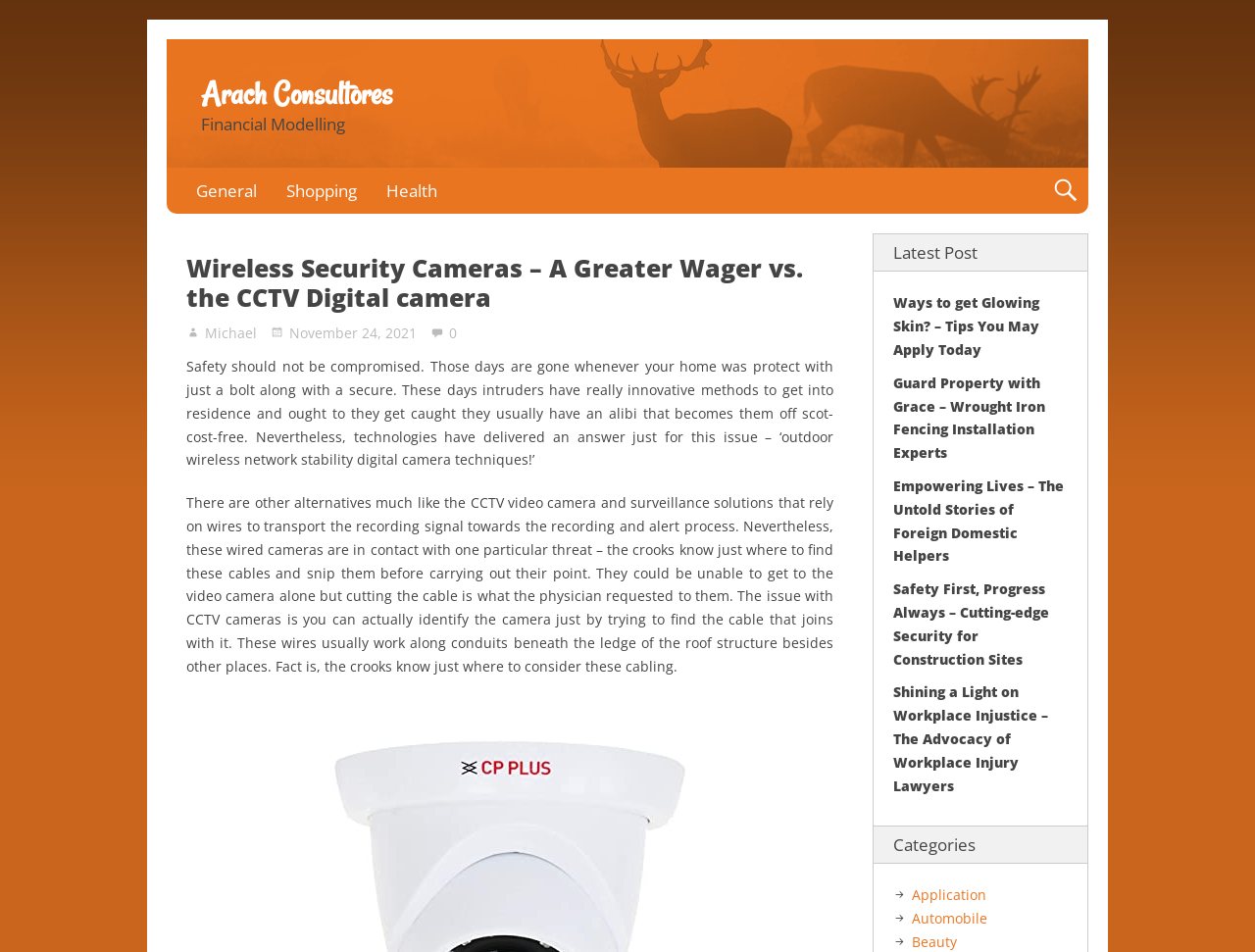Who is the author of this article?
Based on the image, answer the question with as much detail as possible.

The author of this article is Michael, which can be found by looking at the link 'Michael' under the heading 'Wireless Security Cameras – A Greater Wager vs. the CCTV Digital camera'.